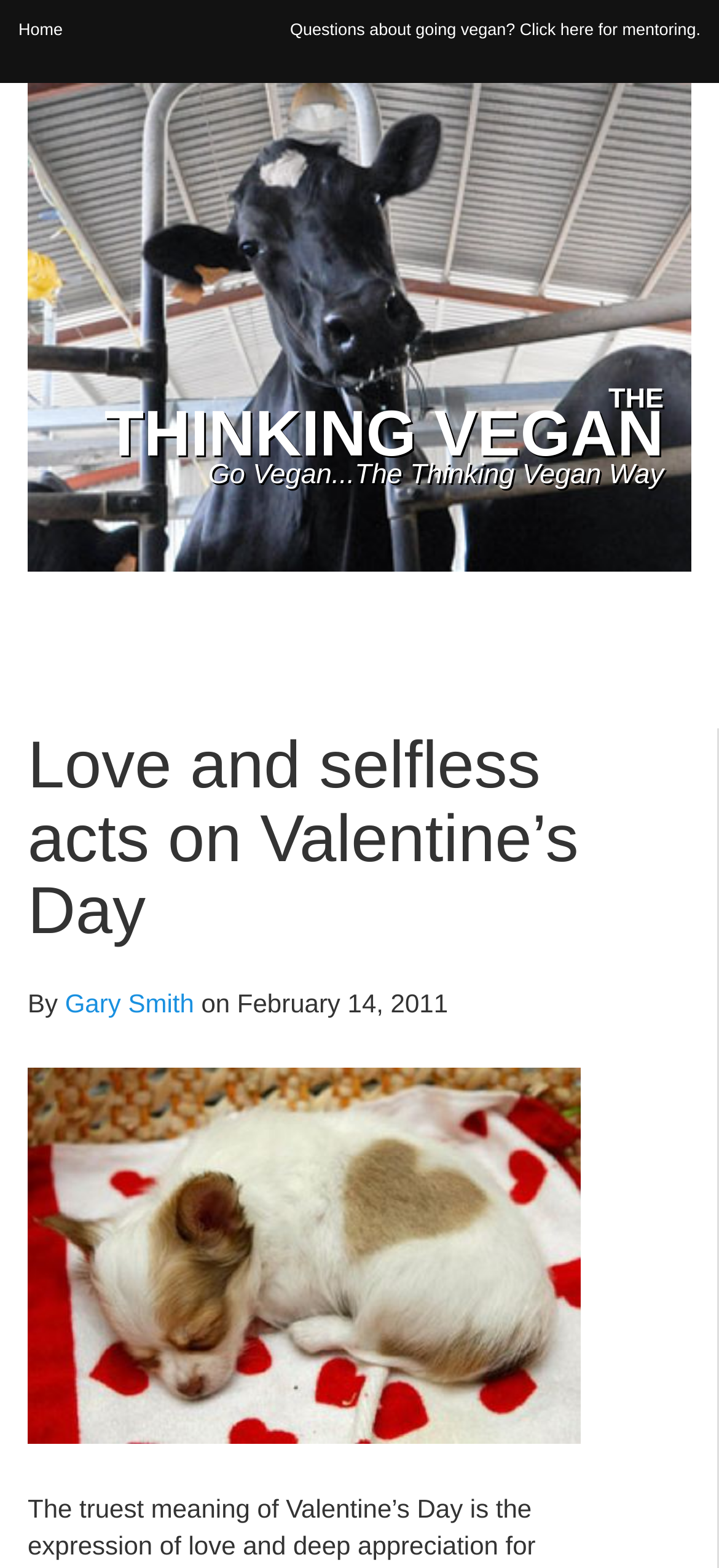Describe all the visual and textual components of the webpage comprehensively.

The webpage is about Valentine's Day, specifically highlighting love and selfless acts. At the top left corner, there is a link to the "Home" page. Next to it, on the top right corner, there are three links: "THE THINKING VEGAN", "Go Vegan...The Thinking Vegan Way", and "Questions about going vegan? Click here for mentoring." 

Below these links, there is a prominent heading that reads "Love and selfless acts on Valentine’s Day". Underneath this heading, there is a byline that says "By Gary Smith on February 14, 2011". 

To the right of the byline, there is an image that takes up a significant portion of the page. Above the image, there is an empty link. The image appears to be the main content of the page, possibly illustrating the theme of love and selfless acts on Valentine's Day.